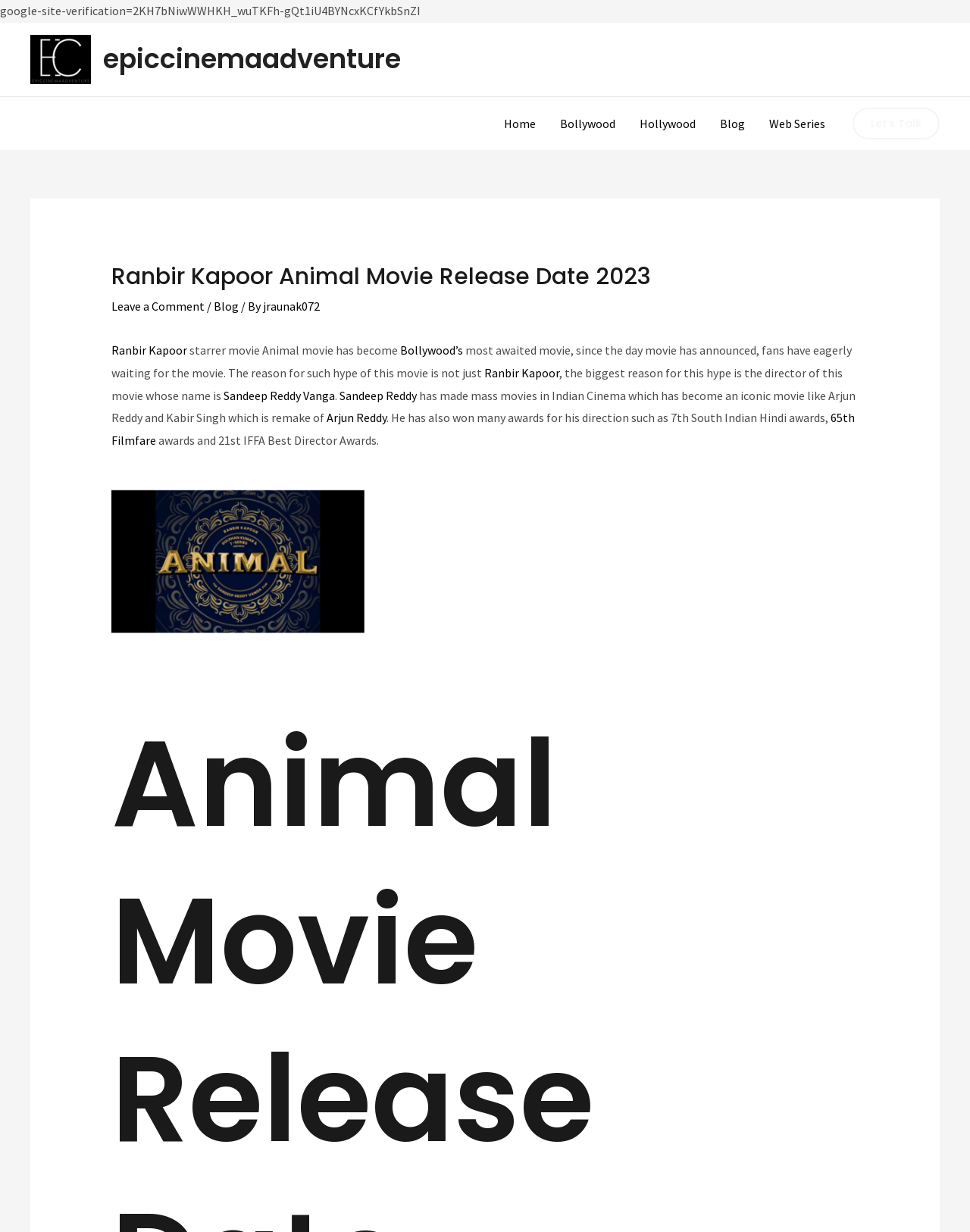Specify the bounding box coordinates of the region I need to click to perform the following instruction: "Learn more about the director Sandeep Reddy Vanga". The coordinates must be four float numbers in the range of 0 to 1, i.e., [left, top, right, bottom].

[0.23, 0.315, 0.345, 0.327]